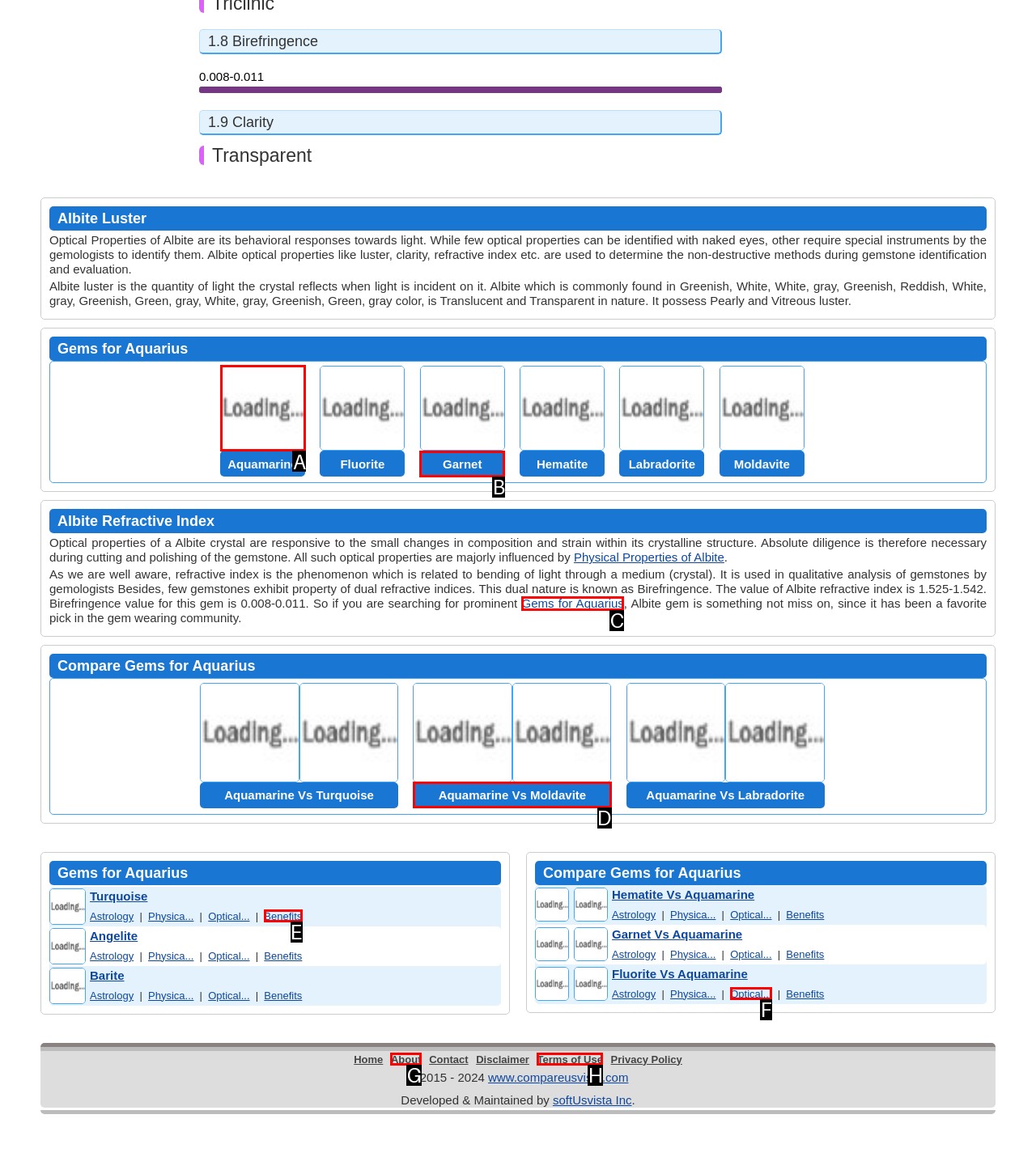Determine which HTML element I should select to execute the task: Visit the wholesale page
Reply with the corresponding option's letter from the given choices directly.

None